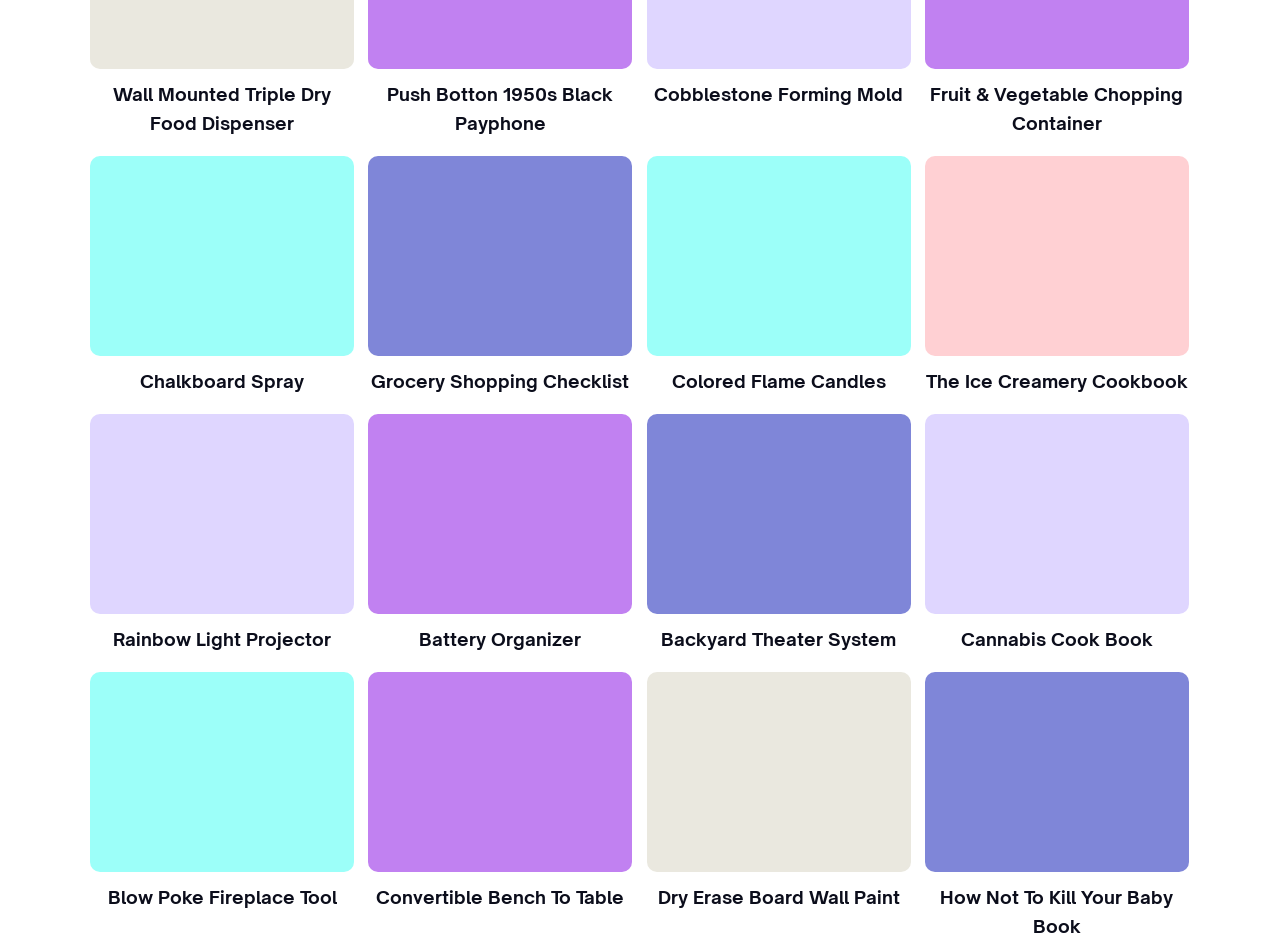What is the product name of the first item? Based on the screenshot, please respond with a single word or phrase.

Wall Mounted Triple Dry Food Dispenser